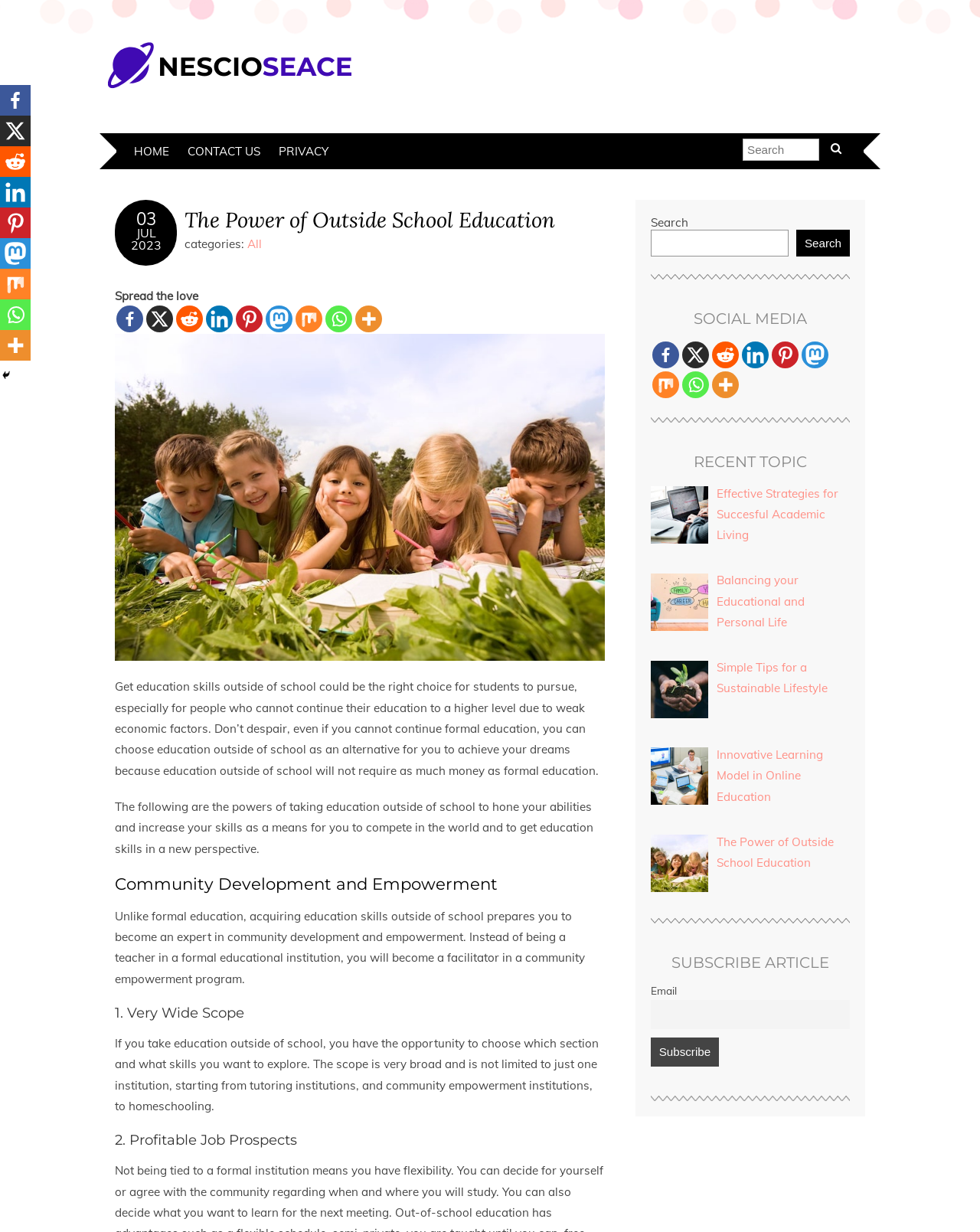Ascertain the bounding box coordinates for the UI element detailed here: "03". The coordinates should be provided as [left, top, right, bottom] with each value being a float between 0 and 1.

[0.139, 0.169, 0.159, 0.187]